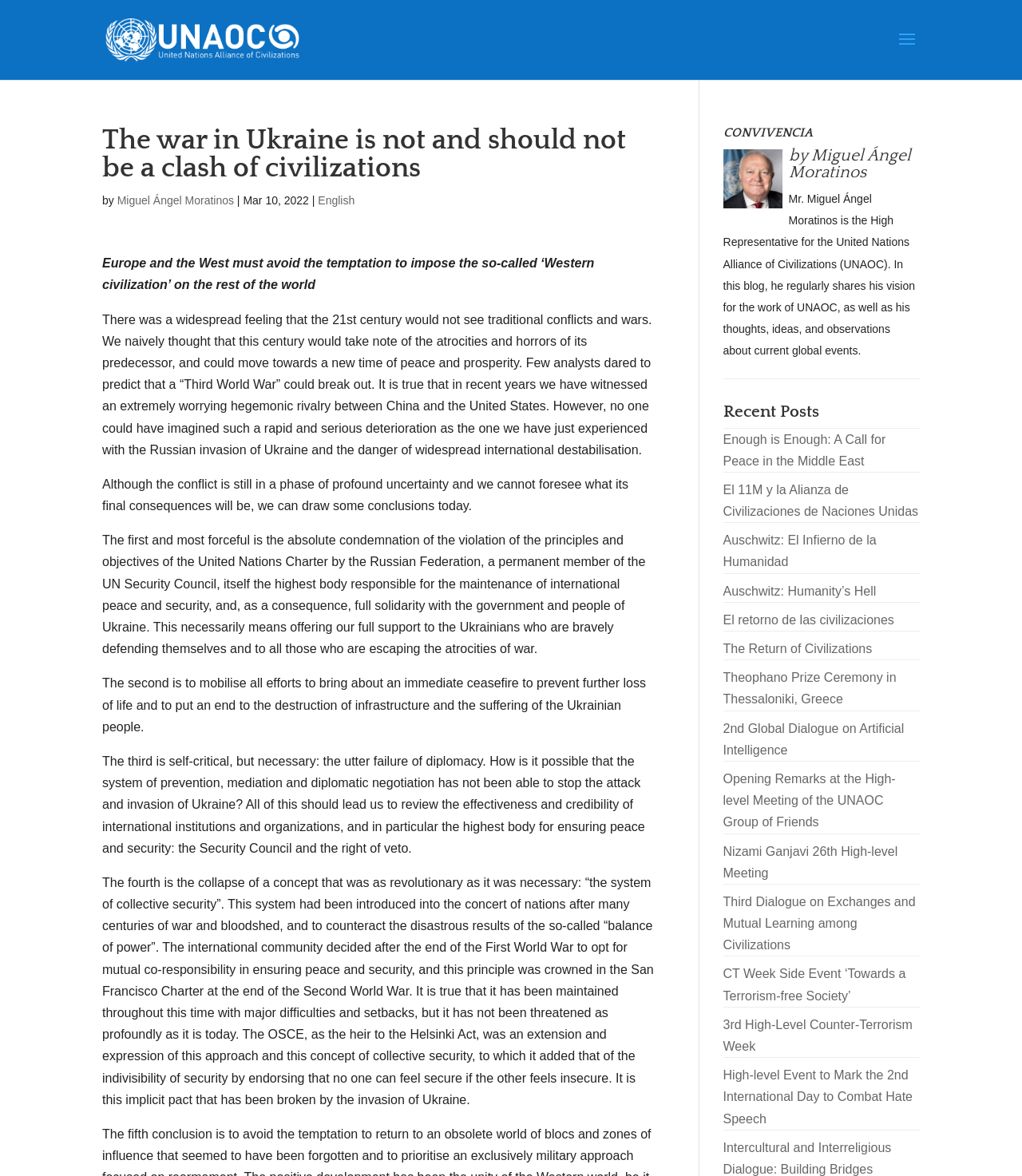Answer this question in one word or a short phrase: What is the language of the link 'El 11M y la Alianza de Civilizaciones de Naciones Unidas'?

Spanish